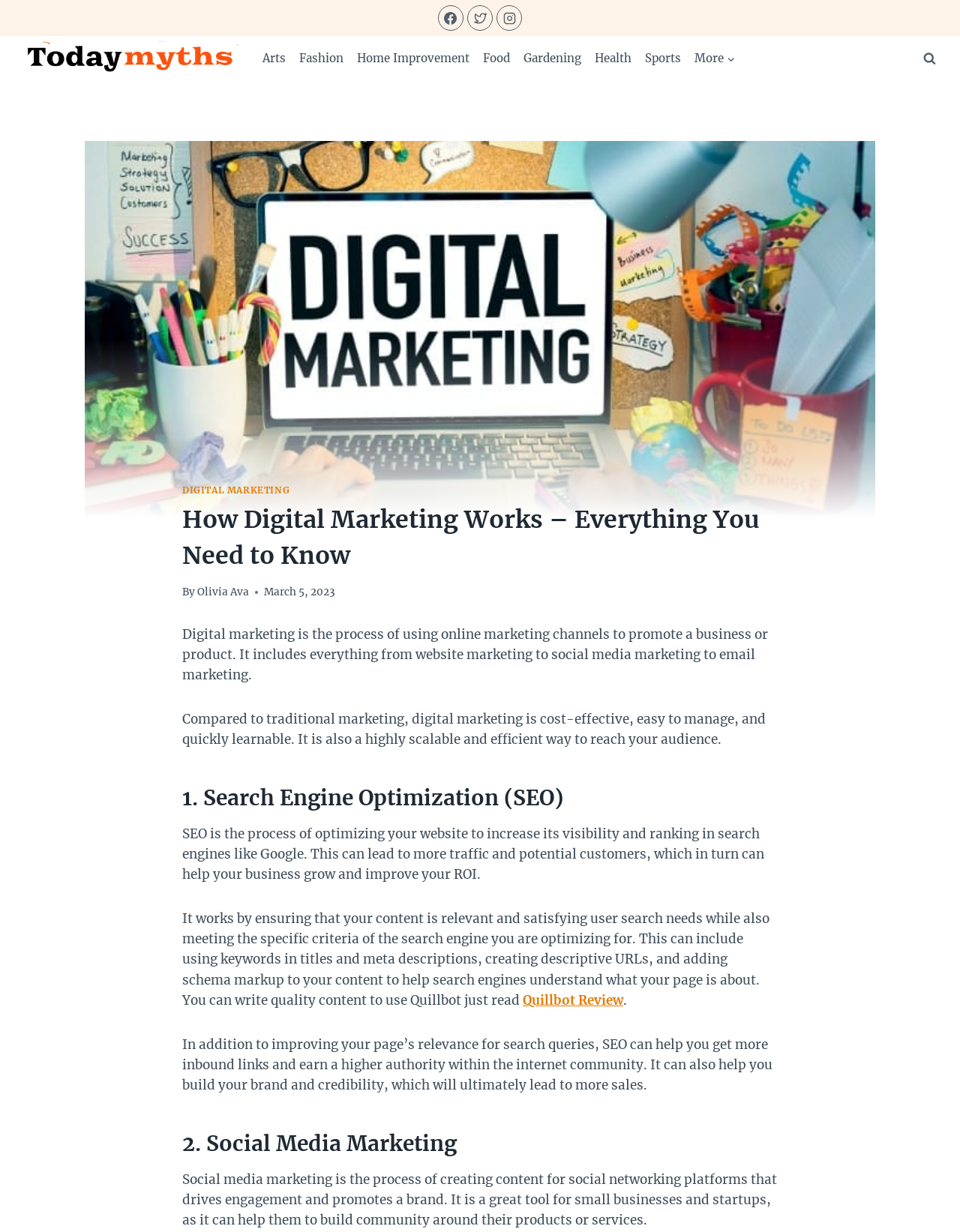Describe the entire webpage, focusing on both content and design.

The webpage is about digital marketing, with a focus on explaining how it works and its various aspects. At the top, there are social media links to Facebook, Twitter, and Instagram, accompanied by their respective icons. Next to these links is a logo of TODAYMYTHS, which is also a link. 

Below the social media links, there is a primary navigation menu with links to various categories such as Arts, Fashion, Home Improvement, Food, Gardening, Health, and Sports. The menu also has a "More" option and an "Expand child menu" button.

On the left side of the page, there is a search form button. When expanded, it allows users to search for specific content on the website.

The main content of the page is divided into sections, each with a heading and descriptive text. The first section is an introduction to digital marketing, explaining that it is a cost-effective and efficient way to reach an audience. 

Below the introduction, there are sections dedicated to specific topics in digital marketing, including Search Engine Optimization (SEO) and Social Media Marketing. The SEO section explains how to optimize a website to increase its visibility and ranking in search engines, while the Social Media Marketing section discusses creating content for social networking platforms to drive engagement and promote a brand.

Throughout the page, there are links to external resources, such as a review of Quillbot, a tool for writing quality content. At the bottom of the page, there is a "Scroll to top" button, allowing users to easily navigate back to the top of the page.